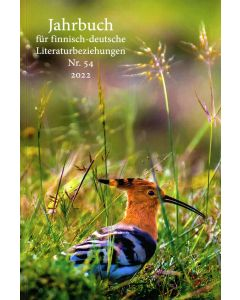What is the title of the publication?
Answer the question in as much detail as possible.

The title is prominently displayed at the top of the cover in a classic font, indicating the scholarly nature of the publication.